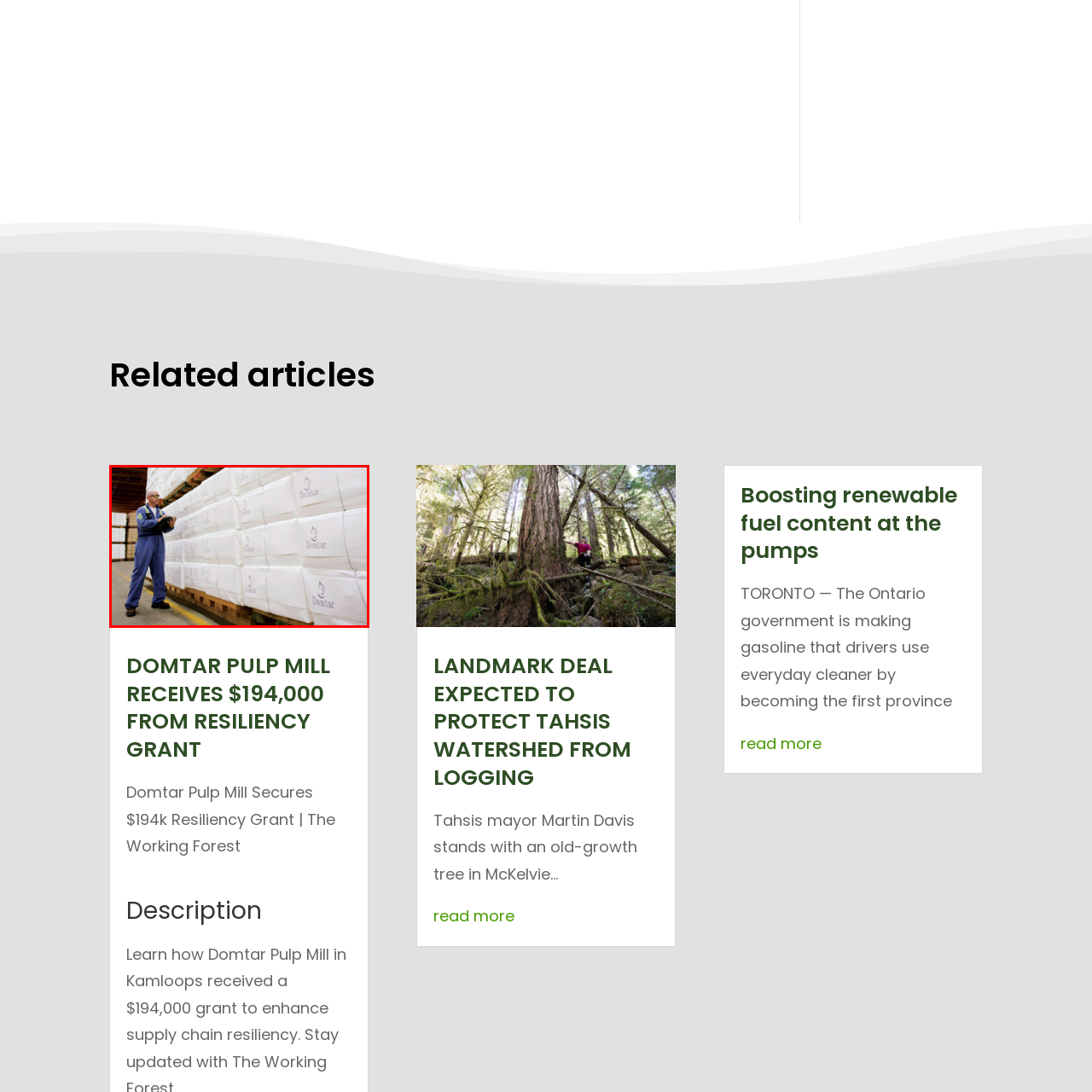Provide a thorough description of the image enclosed within the red border.

The image features a worker in a blue jumpsuit inspecting stacks of packaged products at a Domtar facility. The neatly arranged products are wrapped in white packaging prominently displaying the Domtar logo. The worker appears focused as they hold an item, possibly reviewing inventory or preparing for shipping. The setting suggests a warehouse environment, highlighting Domtar's operations in manufacturing and distribution, underscoring the company's commitment to operational efficiency and quality management. This visual representation is closely related to the article discussing Domtar's receipt of a $194,000 resiliency grant, supporting initiatives related to sustainability and operational improvements.